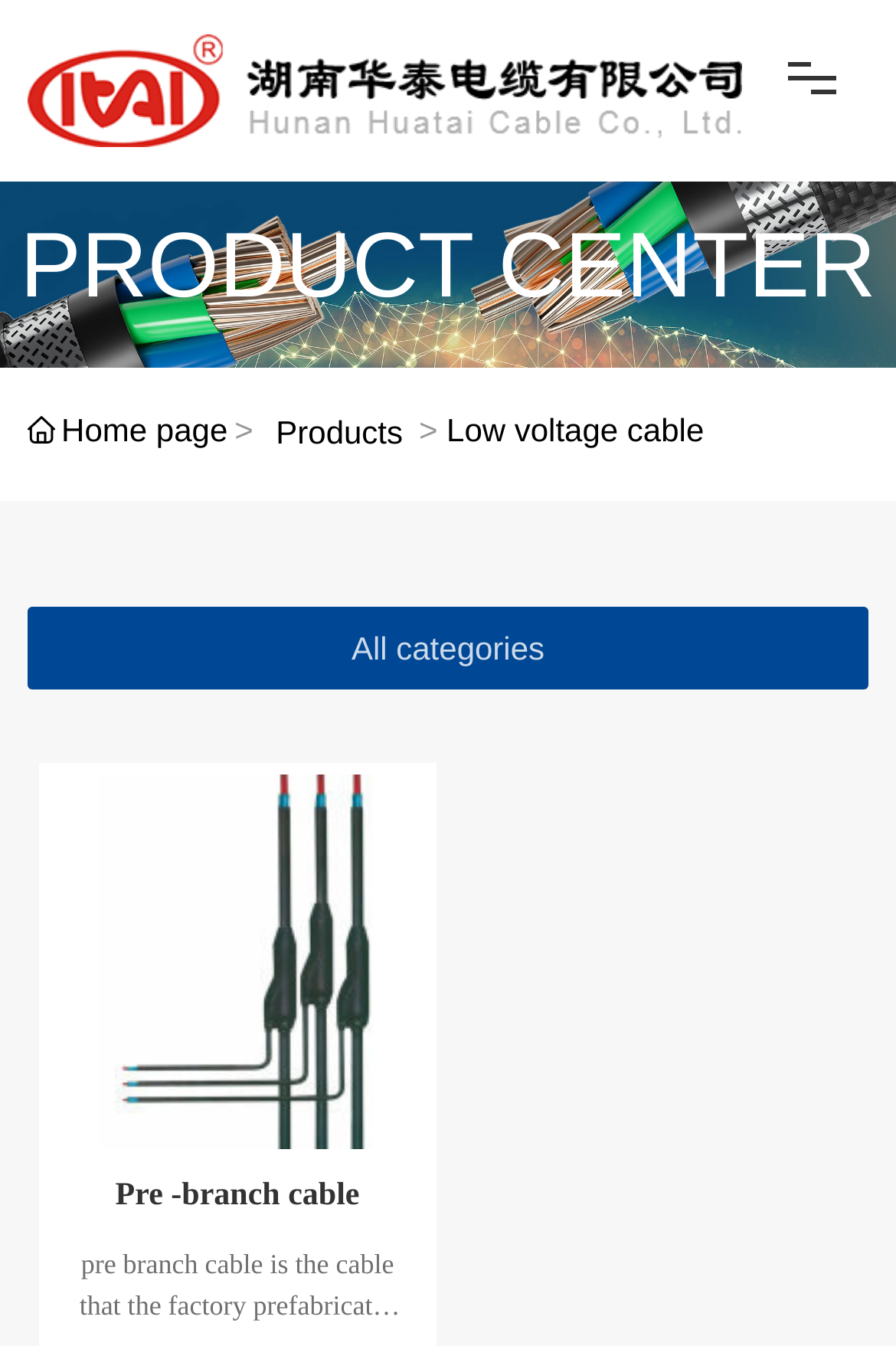Please locate the bounding box coordinates of the region I need to click to follow this instruction: "Click the Logo link".

None